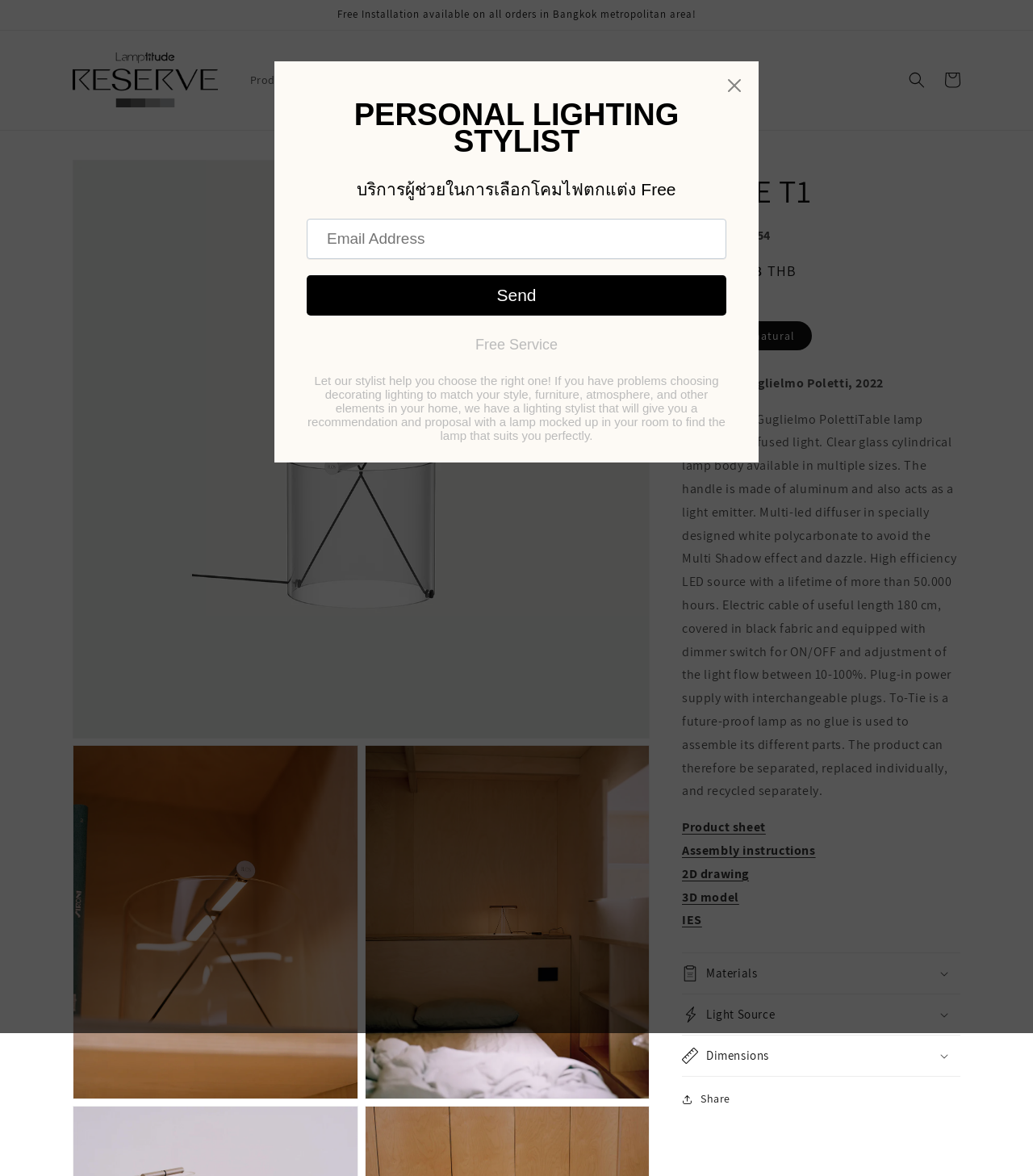Give a detailed overview of the webpage's appearance and contents.

This webpage appears to be a product page for a table lamp called "TO-TIE T1" designed by Guglielmo Poletti. At the top of the page, there is an announcement section that spans the full width of the page, with a message about free installation available on all orders in Bangkok metropolitan area.

Below the announcement section, there is a navigation menu with several buttons and links, including "Products", "Brands", "Projects", "Contact", and "Search". The navigation menu is divided into two sections, with the first section containing the "Products", "Brands", and "Projects" buttons, and the second section containing the "Contact" and "Search" links.

On the right side of the navigation menu, there is a link to the shopping cart. Below the navigation menu, there is a product information section that takes up most of the page. This section is divided into several parts, including a product title, product description, and product details.

The product title, "TO-TIE T1", is displayed prominently at the top of the product information section. Below the title, there is a product description that provides detailed information about the lamp, including its design, materials, and features.

The product details section is organized into several accordion-style panels, each of which contains information about a specific aspect of the product, such as materials, light source, and dimensions. There are also links to additional resources, such as a product sheet, assembly instructions, and 2D and 3D drawings.

At the bottom of the page, there is an iframe that takes up the full width of the page.